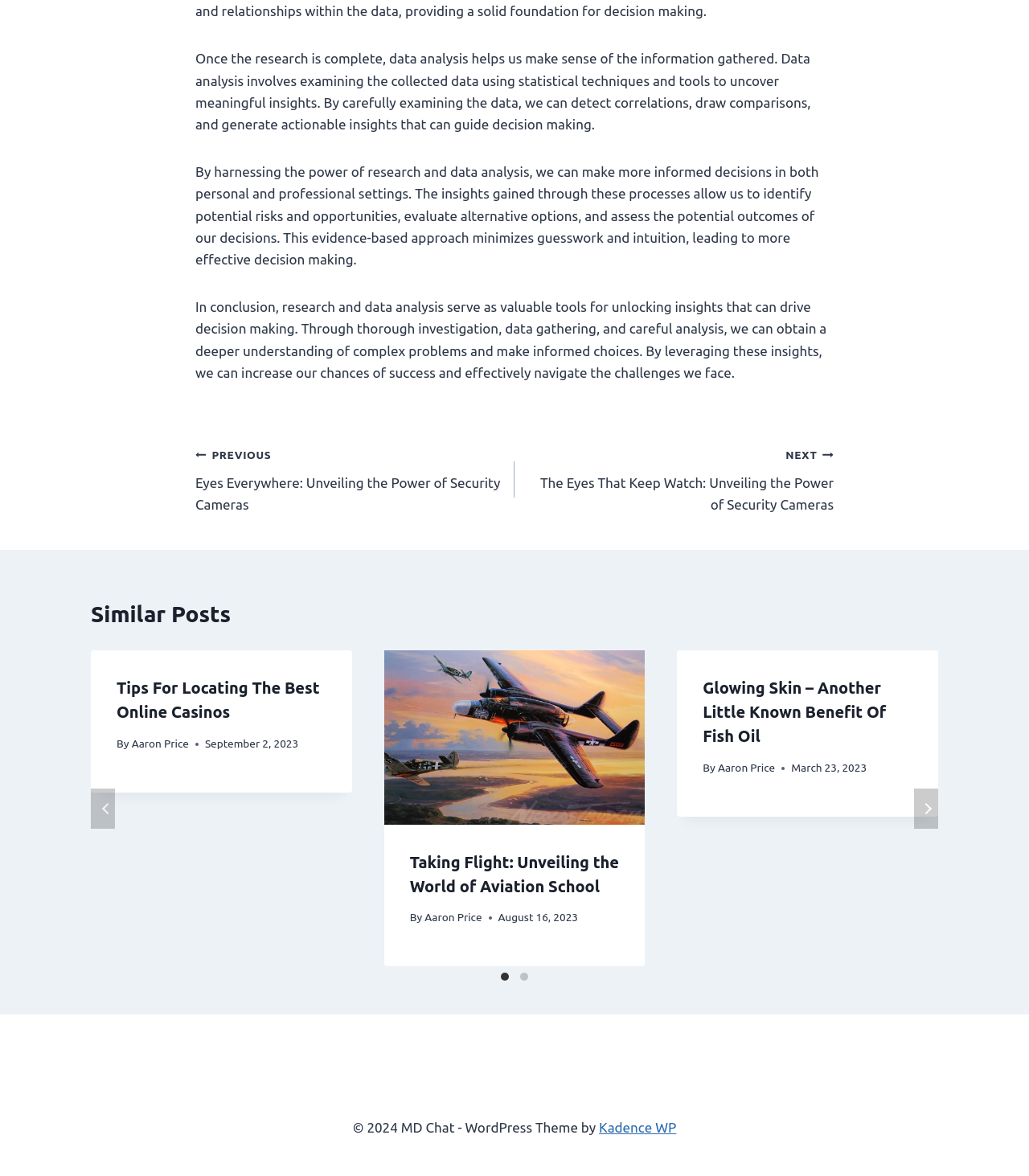Locate the bounding box coordinates of the region to be clicked to comply with the following instruction: "Click on the 'Tips For Locating The Best Online Casinos' article". The coordinates must be four float numbers between 0 and 1, in the form [left, top, right, bottom].

[0.088, 0.553, 0.342, 0.674]